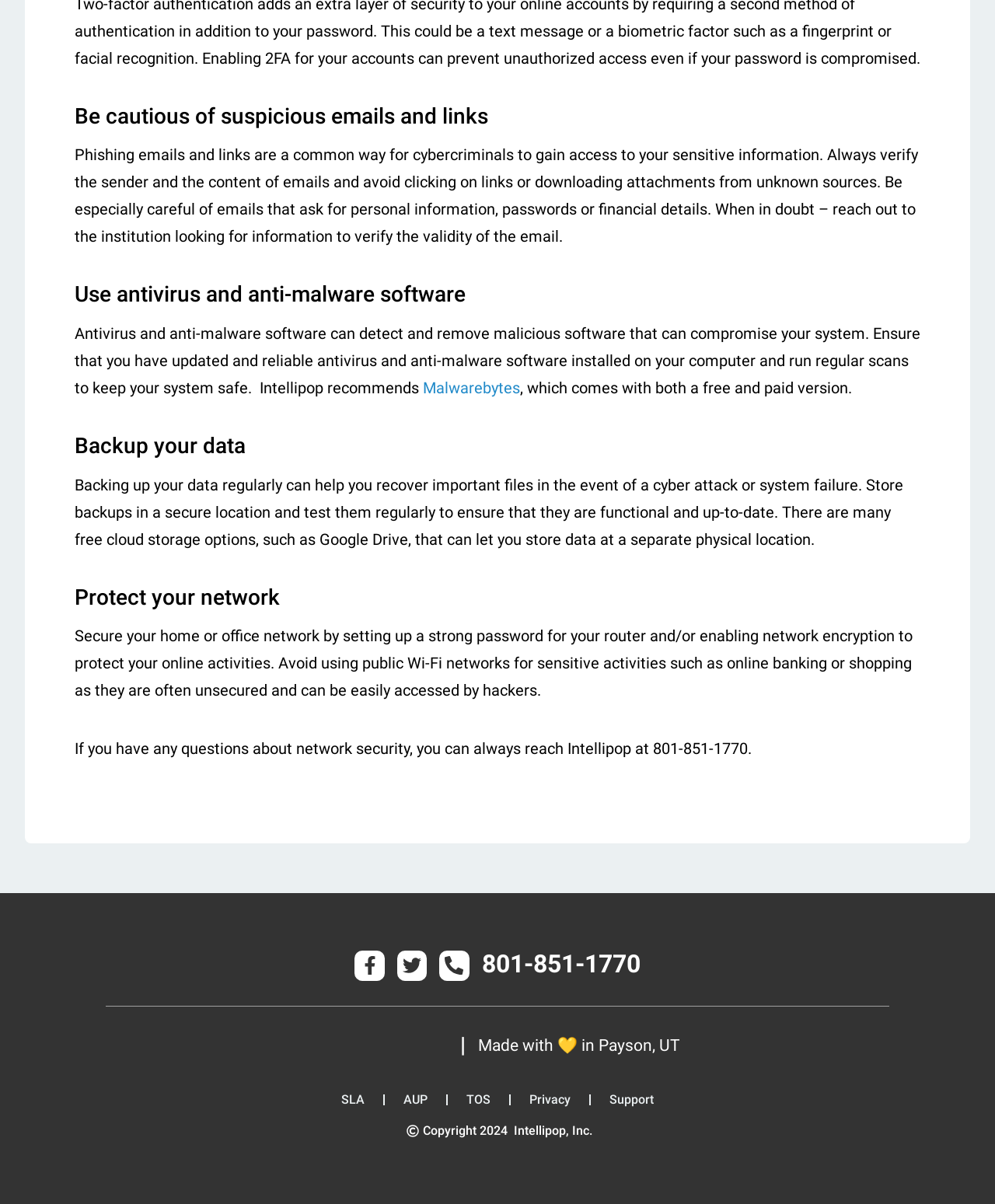Please determine the bounding box coordinates of the section I need to click to accomplish this instruction: "Read about SLA".

[0.327, 0.901, 0.382, 0.927]